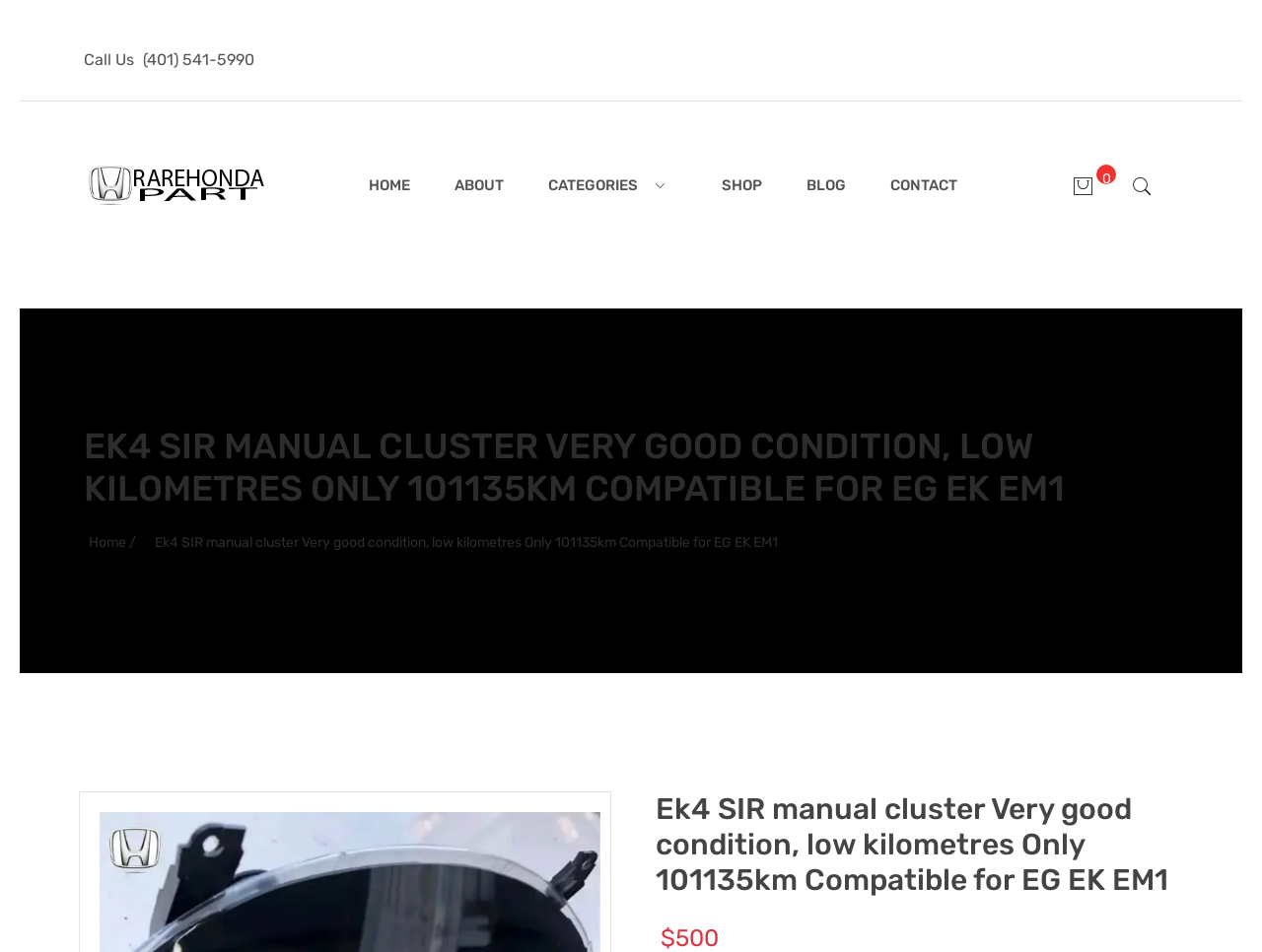Determine the bounding box coordinates of the UI element described below. Use the format (top-left x, top-left y, bottom-right x, bottom-right y) with floating point numbers between 0 and 1: parent_node: HOME

[0.062, 0.164, 0.217, 0.226]